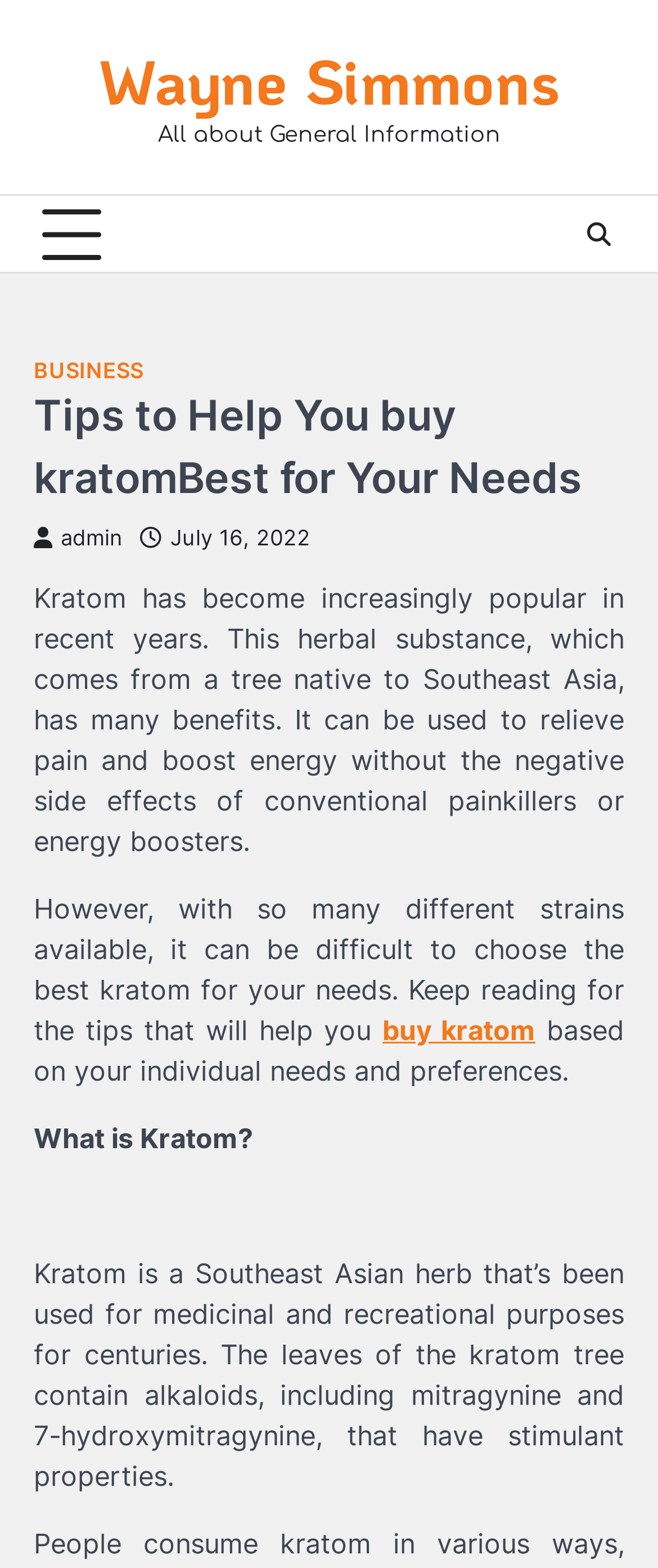Given the following UI element description: "admin", find the bounding box coordinates in the webpage screenshot.

[0.051, 0.335, 0.187, 0.351]